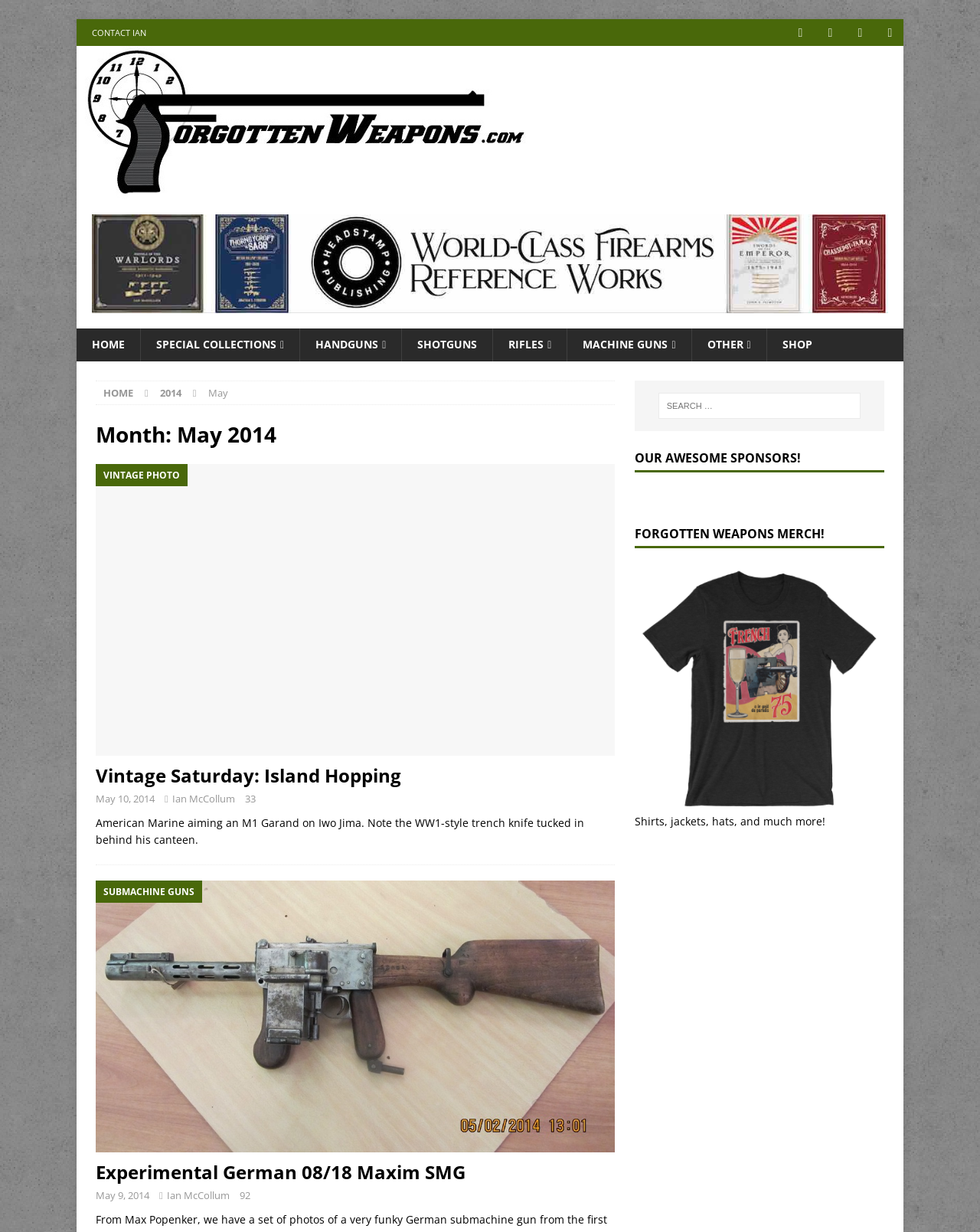Answer this question in one word or a short phrase: What is the name of the website?

Forgotten Weapons